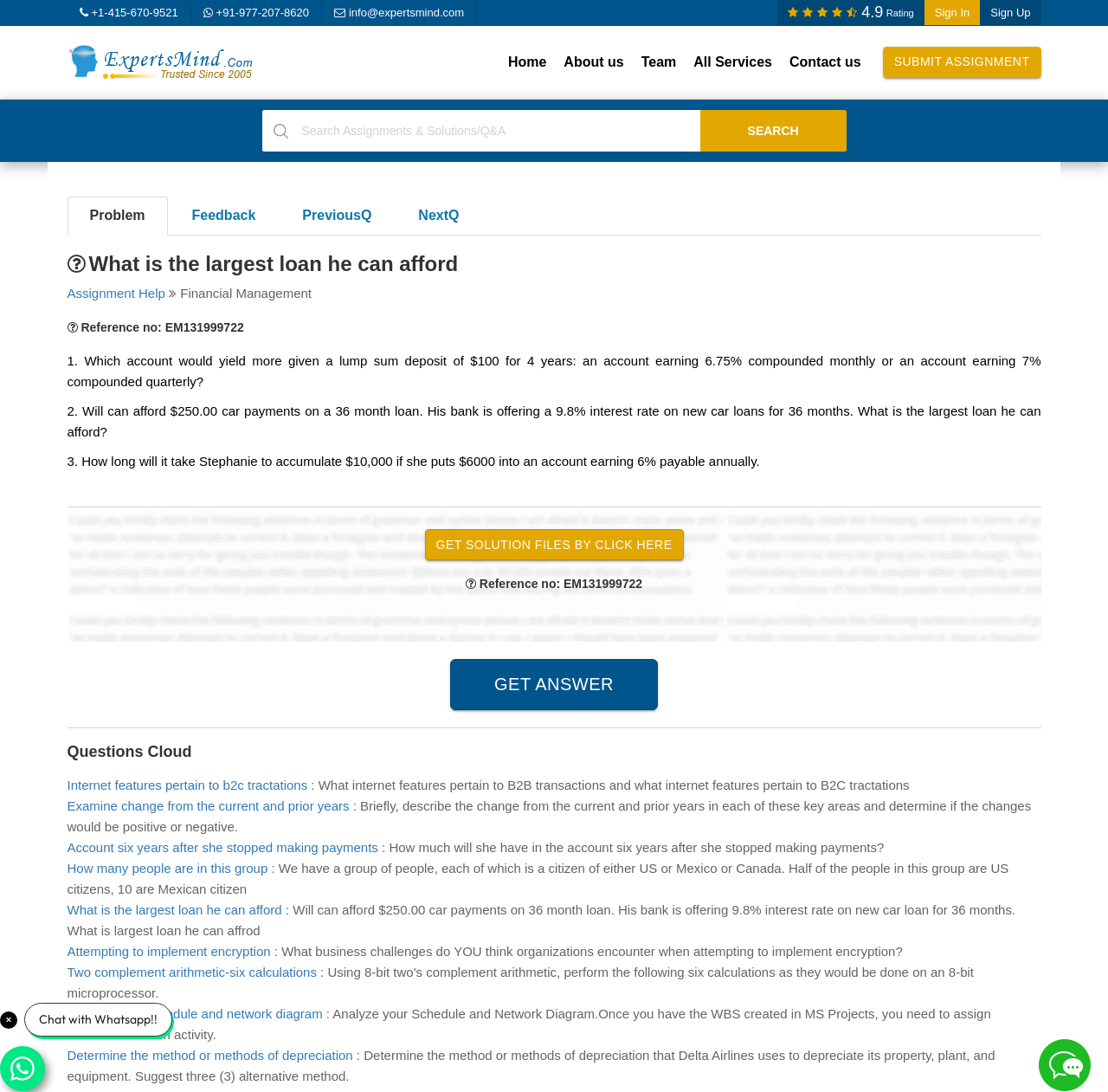Give a detailed overview of the webpage's appearance and contents.

This webpage appears to be a homework help platform, specifically focused on financial management and accounting. At the top of the page, there are several links to different sections of the website, including "Assignment Help", "Home", "About us", "Team", "All Services", and "Contact us". There is also a search bar and a "SUBMIT ASSIGNMENT" button.

Below the top navigation, there is a heading that reads "What is the largest loan he can afford" followed by a series of questions and problems related to financial management. Each question has a reference number and a brief description of the problem.

To the right of the questions, there is a button that says "Get Solution Files by Click here" and another button that says "Get Answer". There is also a section titled "Questions Cloud" that appears to be a table of contents for the questions on the page.

The main content of the page is a table with multiple rows, each containing a question or problem related to financial management. The questions are linked to their corresponding solutions, and there are a total of 10 questions on the page.

At the bottom of the page, there are several images and a chat window with a message that says "Chat with Whatsapp!!". There are also links to "Live chat online" and several phone numbers and email addresses for contacting the website's support team.